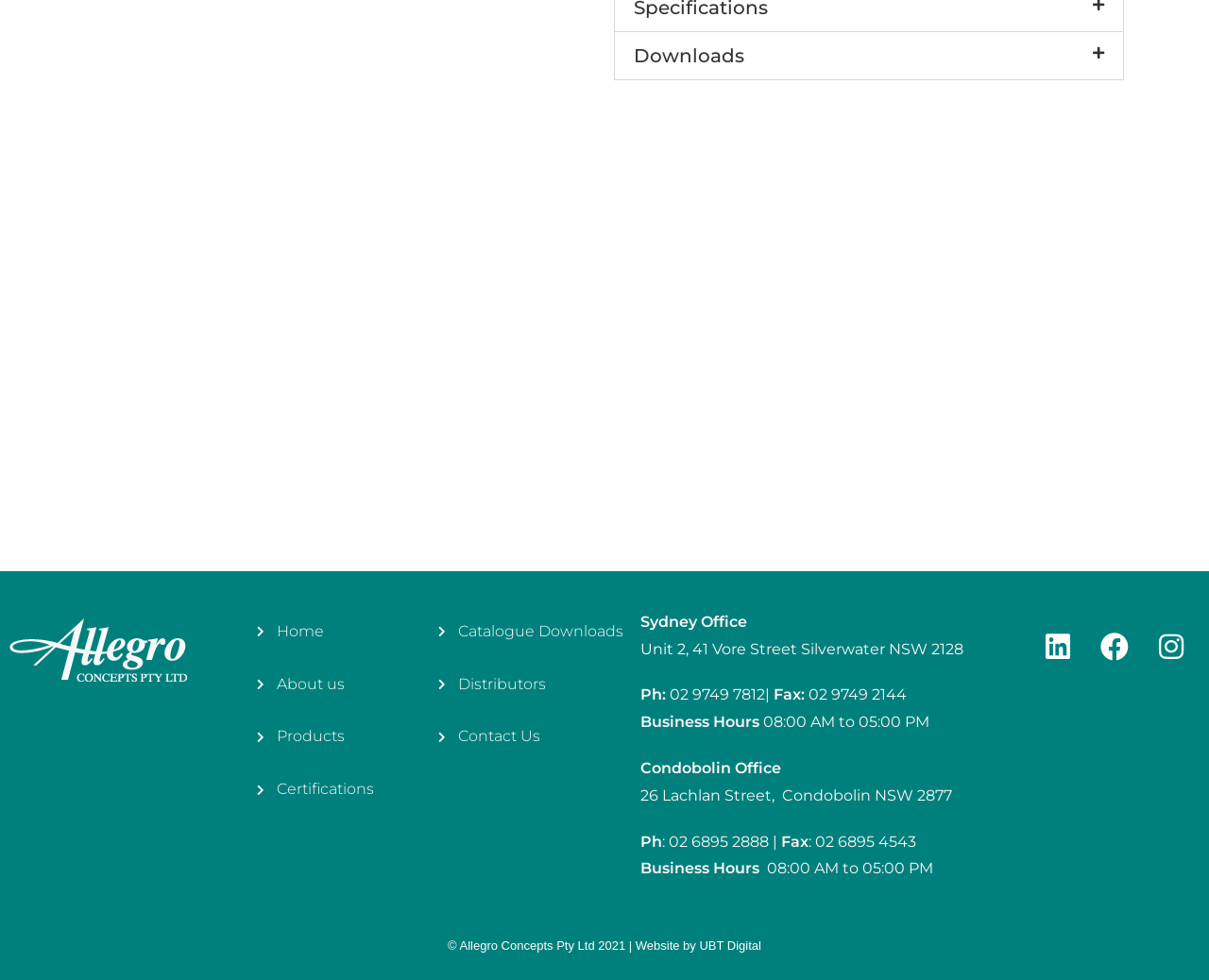Determine the bounding box coordinates of the clickable element necessary to fulfill the instruction: "View Catalogue Downloads". Provide the coordinates as four float numbers within the 0 to 1 range, i.e., [left, top, right, bottom].

[0.358, 0.631, 0.522, 0.659]